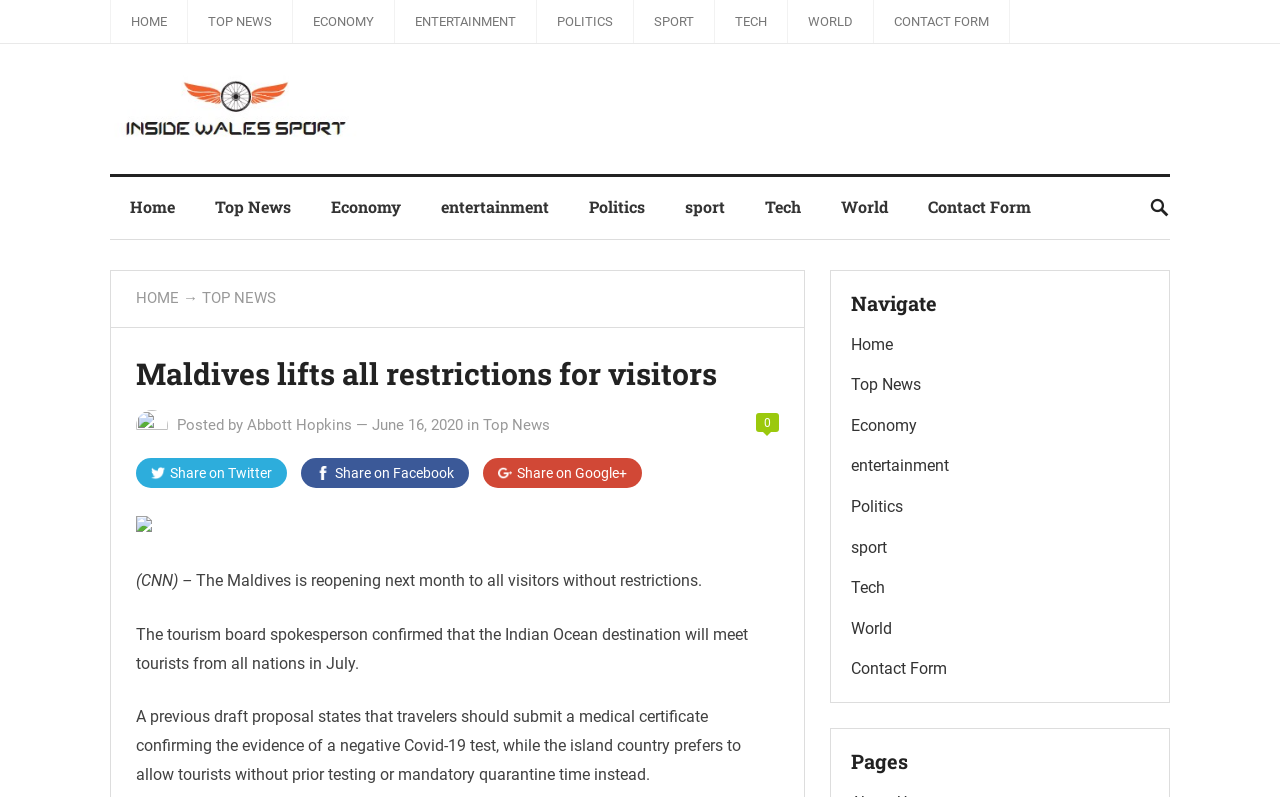Show the bounding box coordinates for the element that needs to be clicked to execute the following instruction: "Share via Facebook". Provide the coordinates in the form of four float numbers between 0 and 1, i.e., [left, top, right, bottom].

None